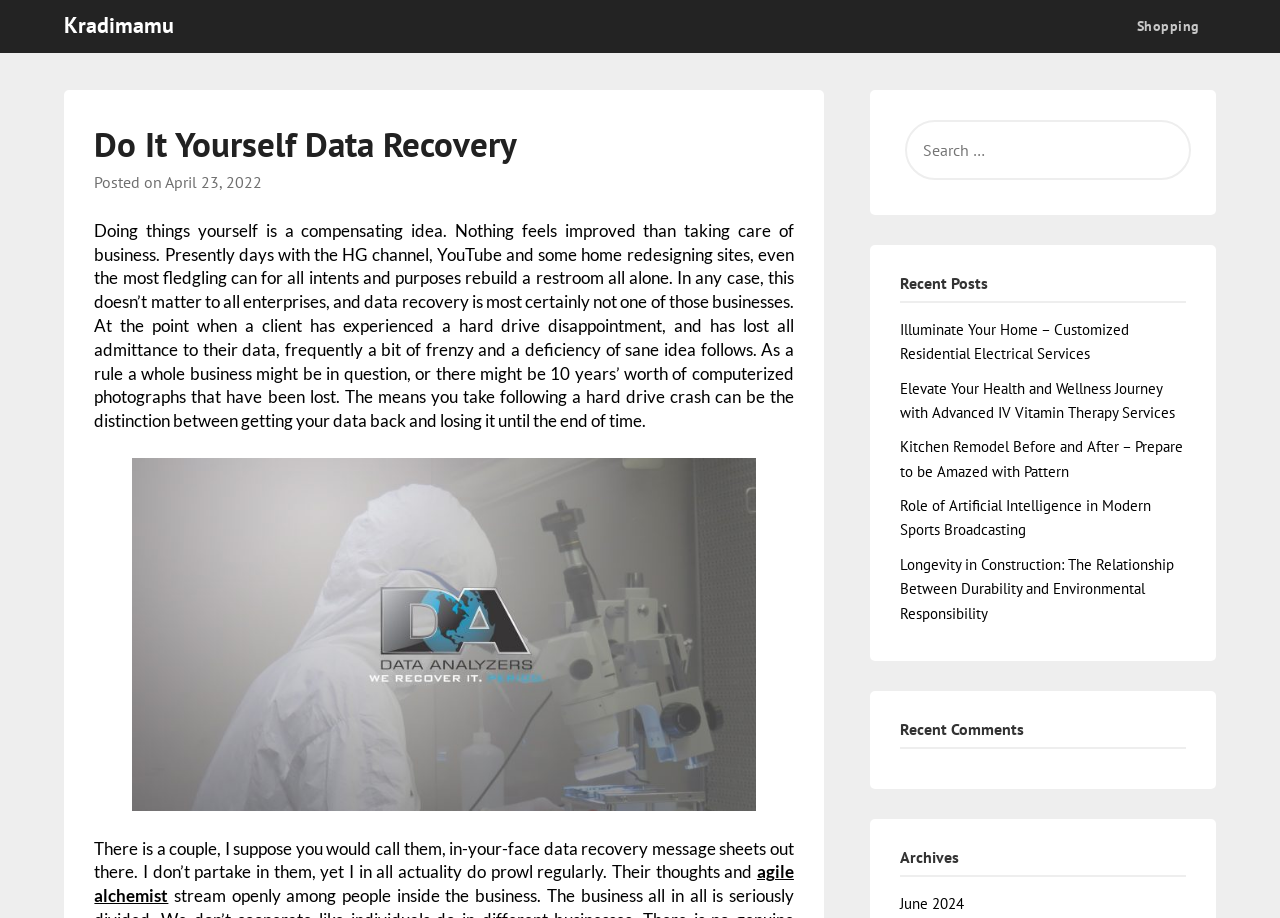Give a full account of the webpage's elements and their arrangement.

This webpage is about data recovery, with a focus on the importance of professional help in this field. At the top left, there is a link to the website's homepage, "Kradimamu". On the top right, there is a link to "Shopping". 

Below the top links, there is a header section with the title "Do It Yourself Data Recovery" and a posting date "April 23, 2022". The main content of the page is a long paragraph discussing the importance of seeking professional help for data recovery, as opposed to trying to do it oneself. 

To the right of the main content, there is an image related to data recovery. Below the image, there is another paragraph of text, followed by a link to "agile alchemist". 

On the right side of the page, there is a search bar and a section titled "Recent Posts", which lists five links to other articles on various topics, including home electrical services, health and wellness, kitchen remodeling, sports broadcasting, and construction. Below the recent posts, there are sections titled "Recent Comments" and "Archives", with a link to "June 2024" at the very bottom.